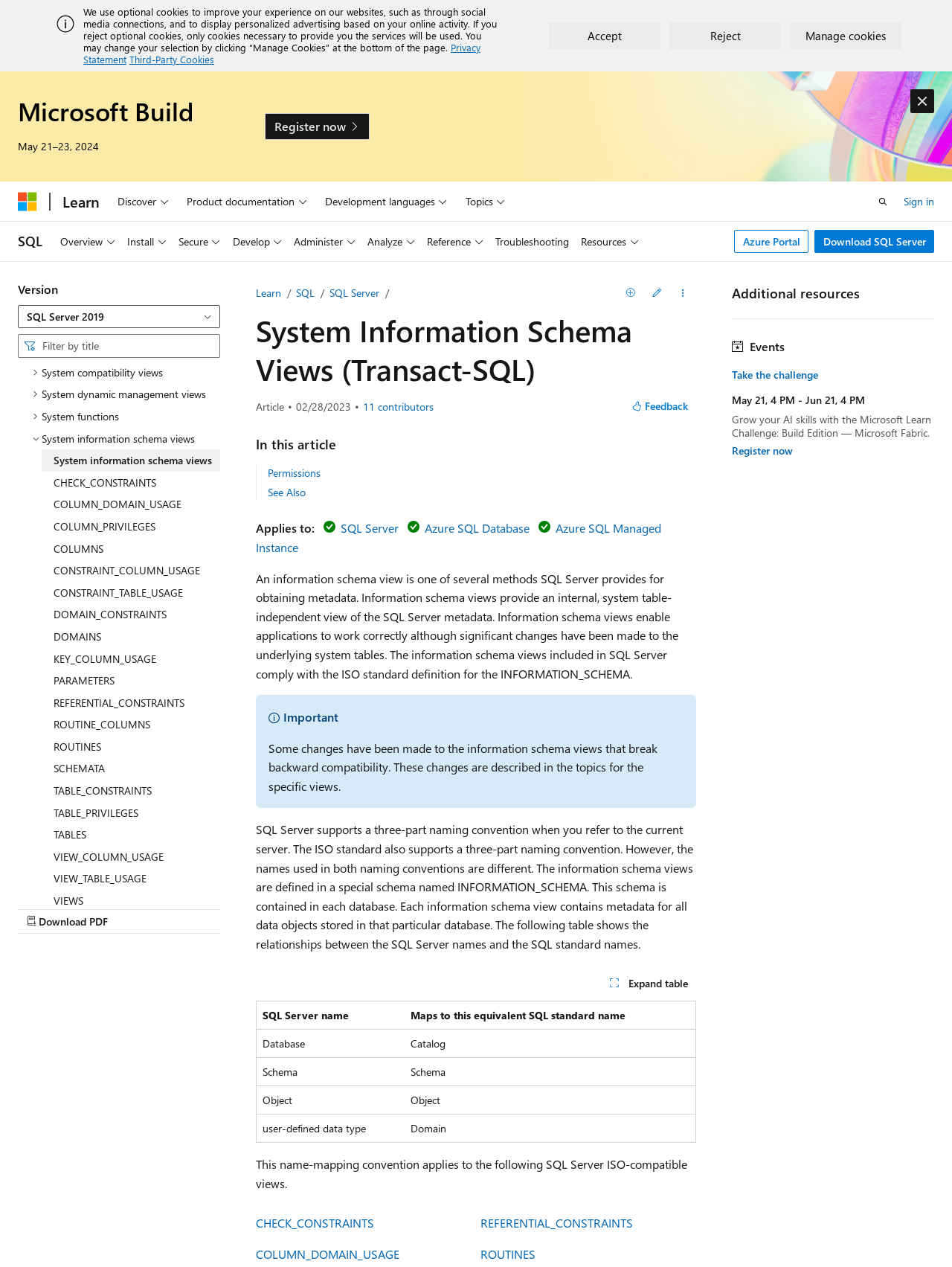Determine the bounding box coordinates of the element that should be clicked to execute the following command: "Click on the 'System Information Schema Views' link".

[0.044, 0.355, 0.231, 0.372]